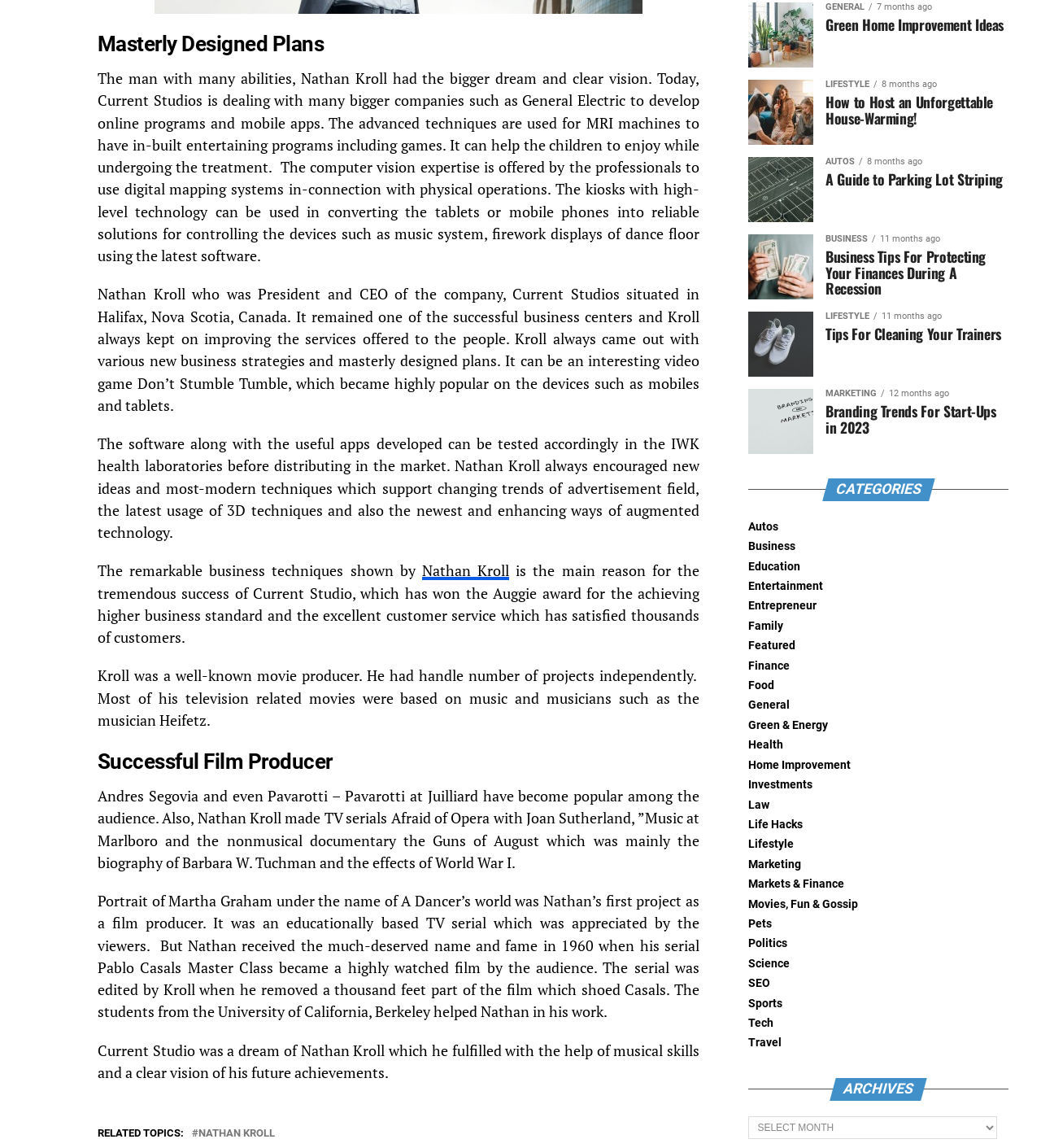Specify the bounding box coordinates of the area that needs to be clicked to achieve the following instruction: "Click on the link 'Business'".

[0.719, 0.47, 0.764, 0.482]